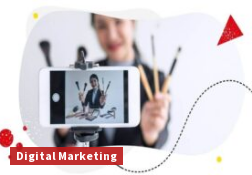What is the background design?
Using the image, provide a concise answer in one word or a short phrase.

Playful with red and yellow accents